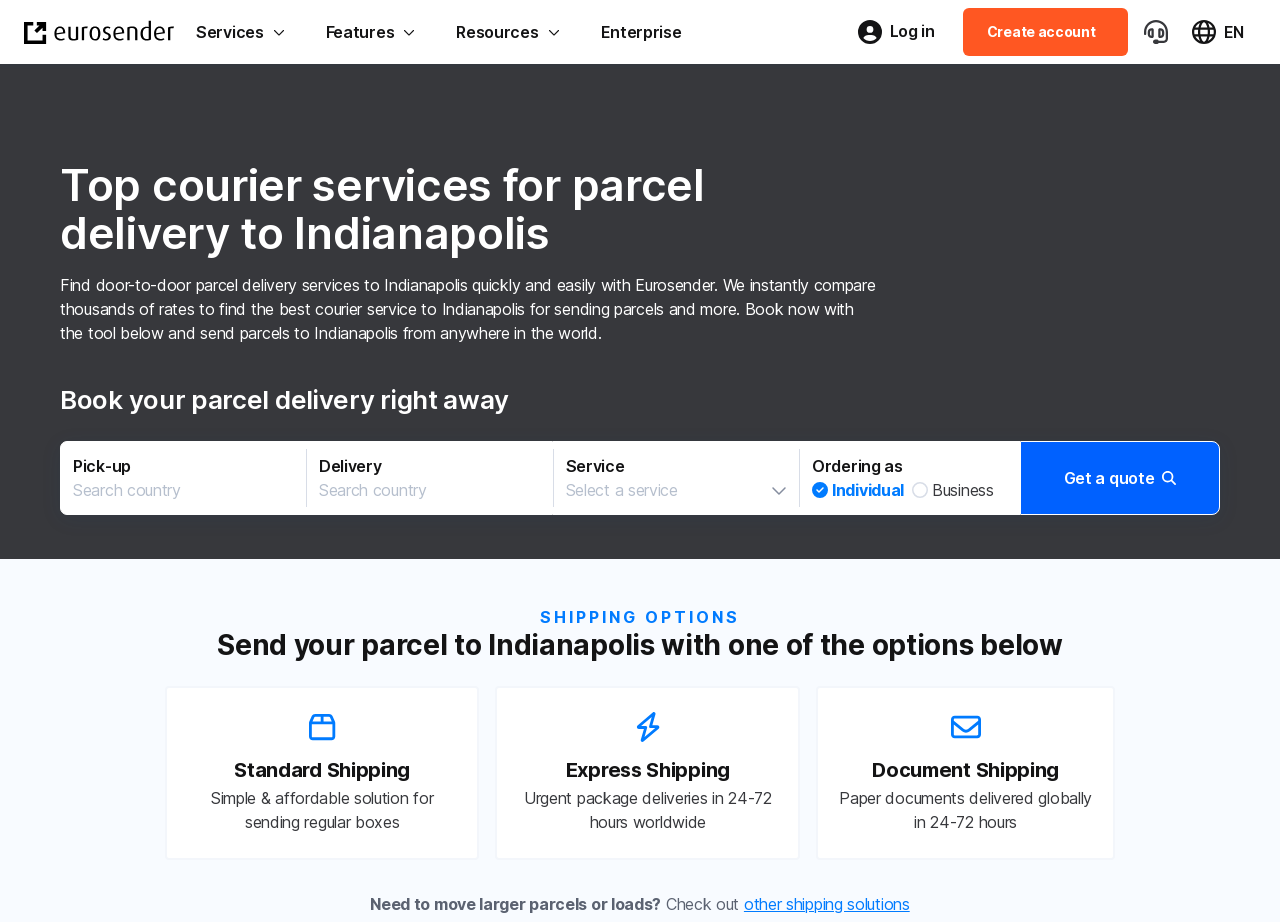Analyze the image and answer the question with as much detail as possible: 
What is the target location for parcel delivery?

The webpage is focused on providing parcel delivery services to Indianapolis, as indicated by the heading 'Send a Parcel to Indianapolis' and the various shipping options listed.